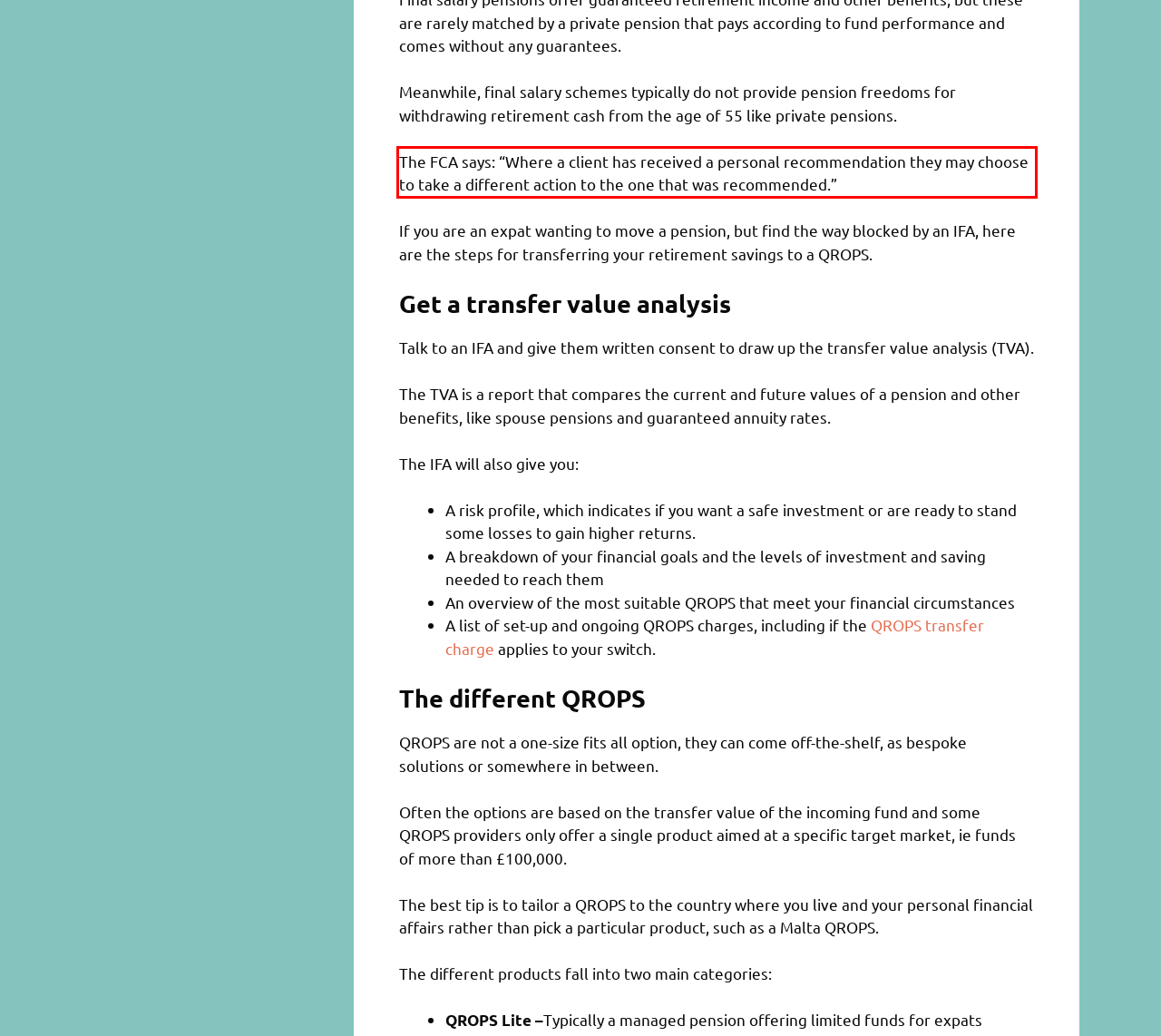Look at the webpage screenshot and recognize the text inside the red bounding box.

The FCA says: “Where a client has received a personal recommendation they may choose to take a different action to the one that was recommended.”